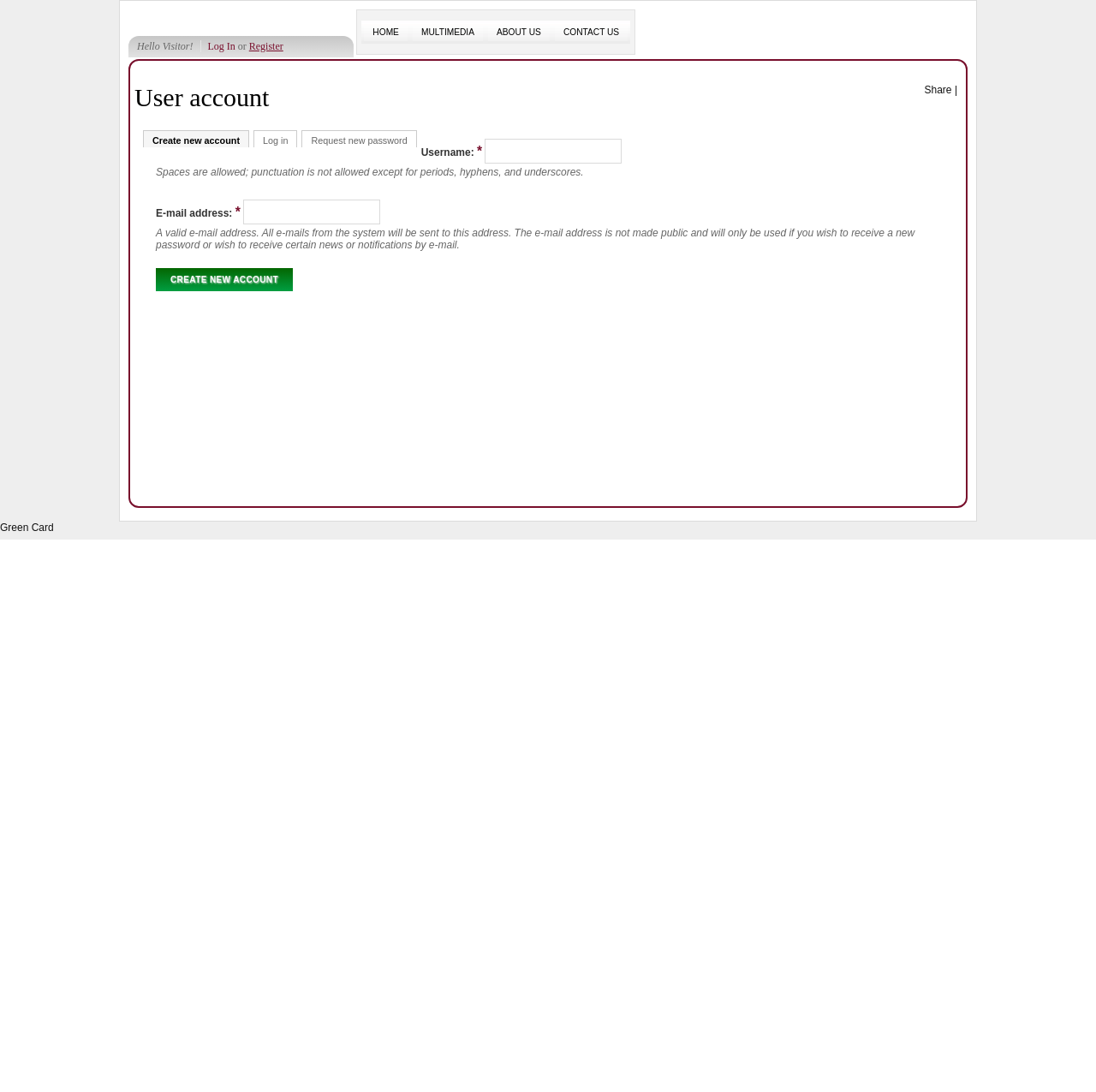Please identify the coordinates of the bounding box that should be clicked to fulfill this instruction: "Enter username".

[0.443, 0.127, 0.568, 0.15]